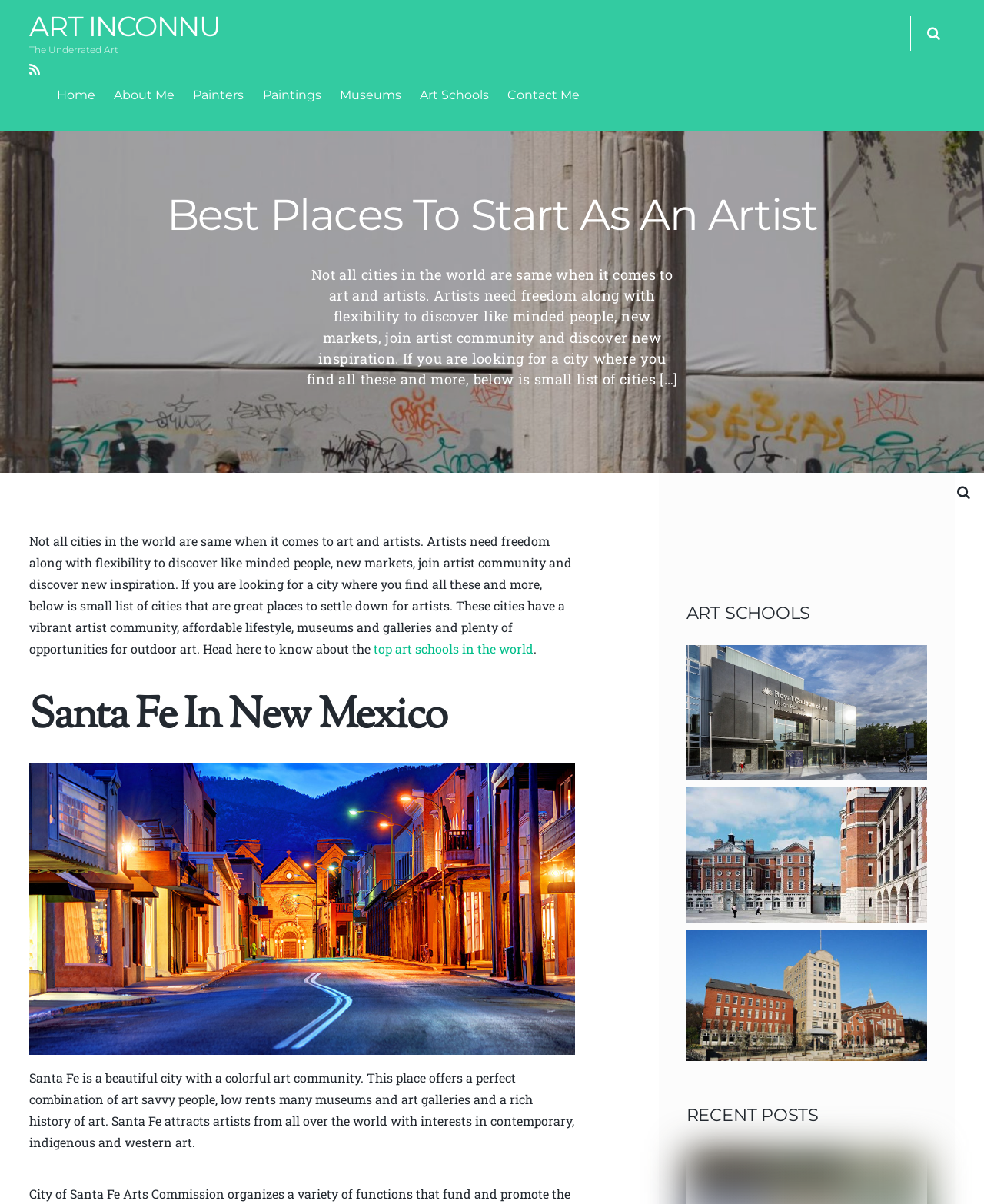Produce a meticulous description of the webpage.

The webpage is about art and artists, with a focus on the best places to start a career as an artist. At the top left, there is a link to "ART INCONNU" and a static text "The Underrated Art". On the top right, there is a search textbox. Below the search box, there are several links to different sections of the website, including "Home", "About Me", "Painters", "Paintings", "Museums", "Art Schools", and "Contact Me".

Below the navigation links, there is a large image that spans the entire width of the page. The main content of the page starts with a heading "Best Places To Start As An Artist" followed by a paragraph of text that explains the importance of finding a city that offers freedom, flexibility, and a vibrant artist community.

The page then lists several cities that are great for artists, starting with Santa Fe in New Mexico. There is an image of Santa Fe, accompanied by a description of the city's art community, low rents, and rich history of art. 

On the right side of the page, there is a section dedicated to art schools, with links to several prominent institutions, including the Royal College of Art, University of Arts, London, and Rhode Island School of Design. Each link is accompanied by an image. Below the art schools section, there is a heading "RECENT POSTS".